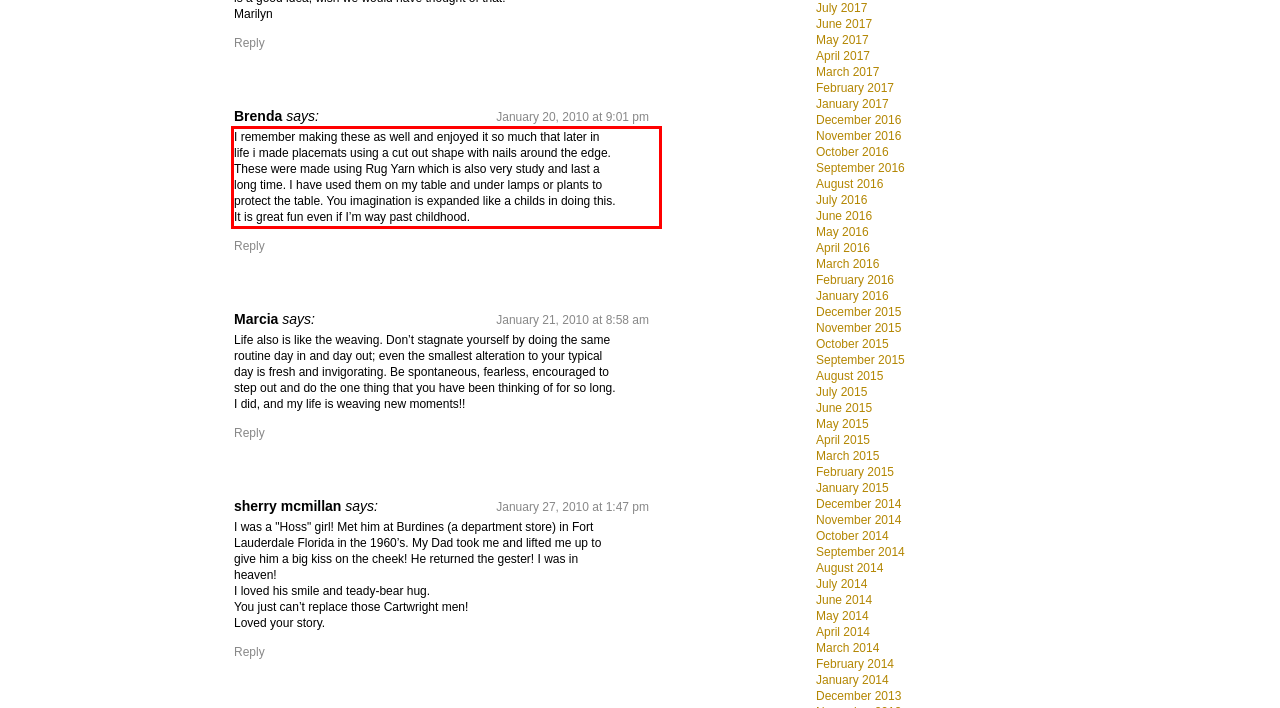Given the screenshot of a webpage, identify the red rectangle bounding box and recognize the text content inside it, generating the extracted text.

I remember making these as well and enjoyed it so much that later in life i made placemats using a cut out shape with nails around the edge. These were made using Rug Yarn which is also very study and last a long time. I have used them on my table and under lamps or plants to protect the table. You imagination is expanded like a childs in doing this. It is great fun even if I’m way past childhood.